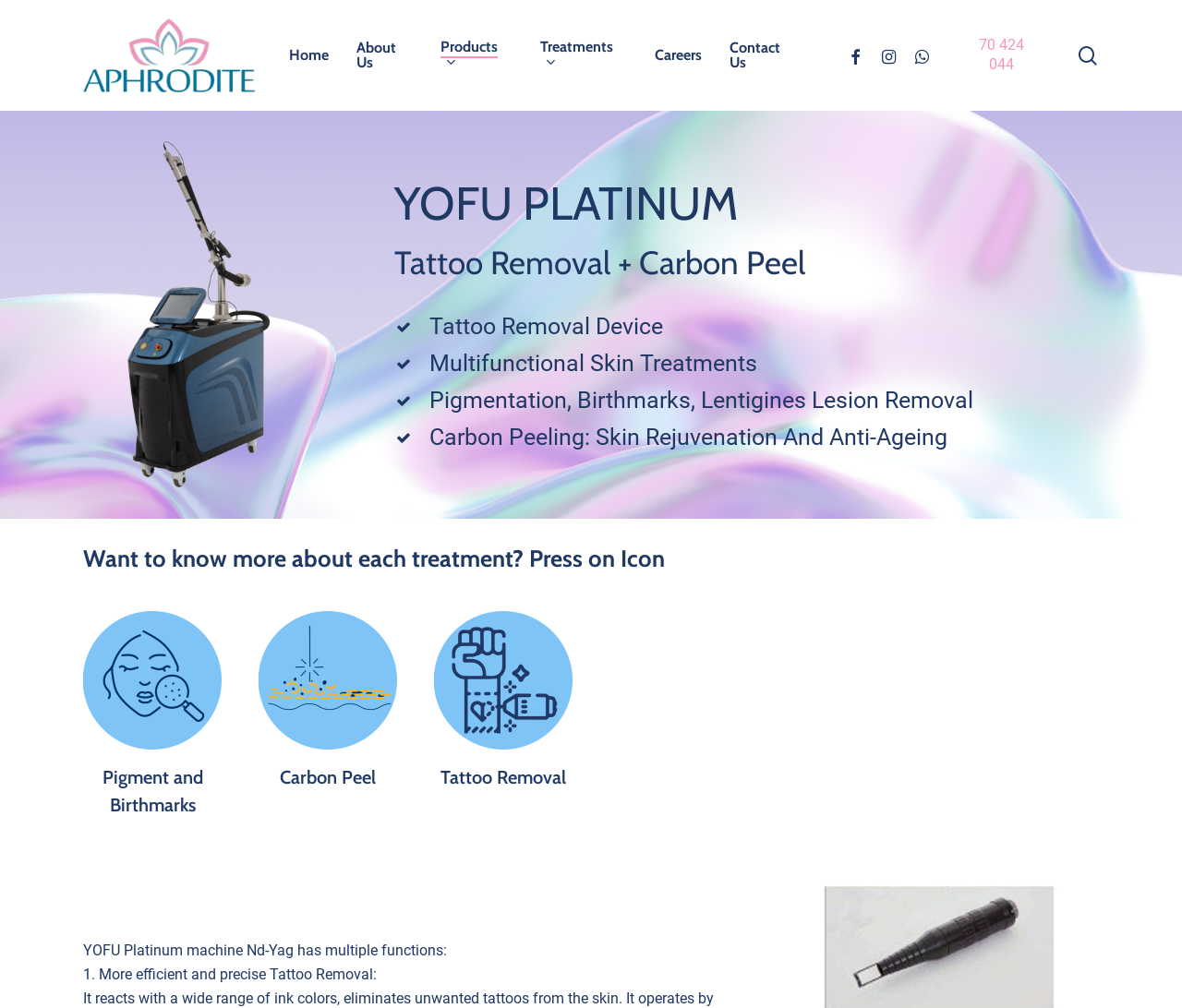Please mark the clickable region by giving the bounding box coordinates needed to complete this instruction: "Learn about Tattoo Removal".

[0.367, 0.606, 0.484, 0.784]